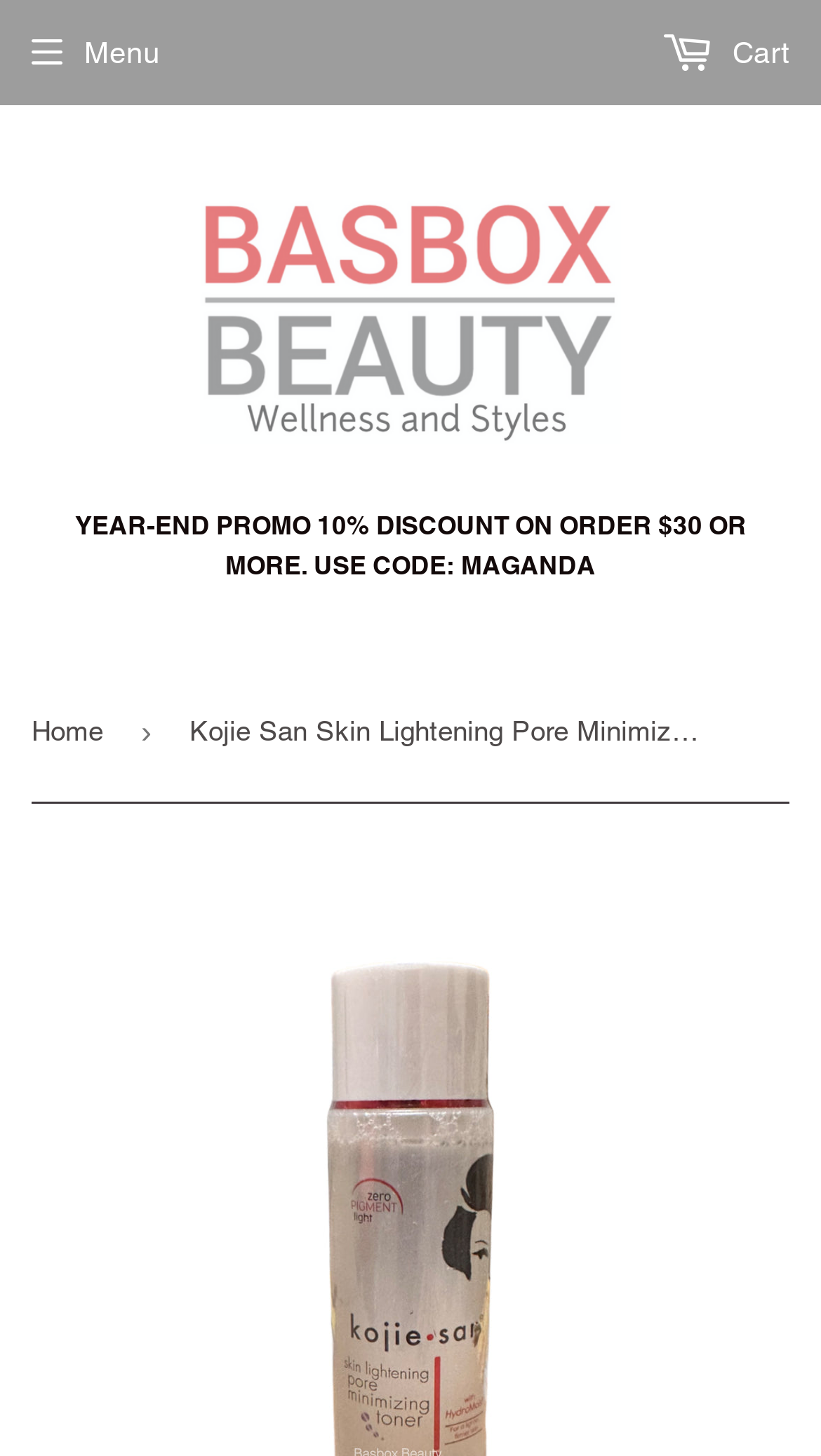How many links are in the breadcrumbs navigation?
Answer the question using a single word or phrase, according to the image.

One